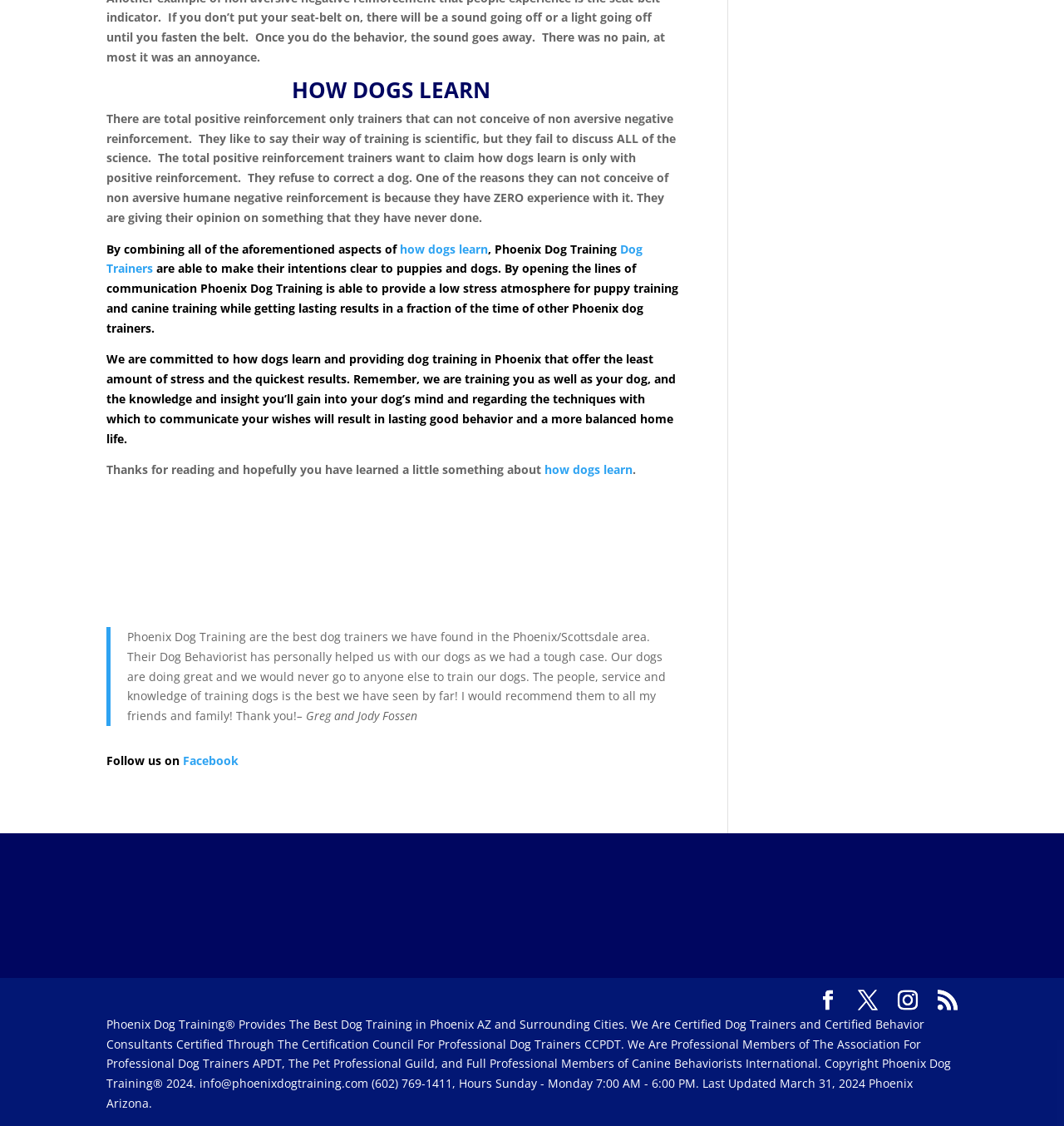Show me the bounding box coordinates of the clickable region to achieve the task as per the instruction: "Click on the link to contact Phoenix Dog Training".

[0.1, 0.902, 0.894, 0.987]